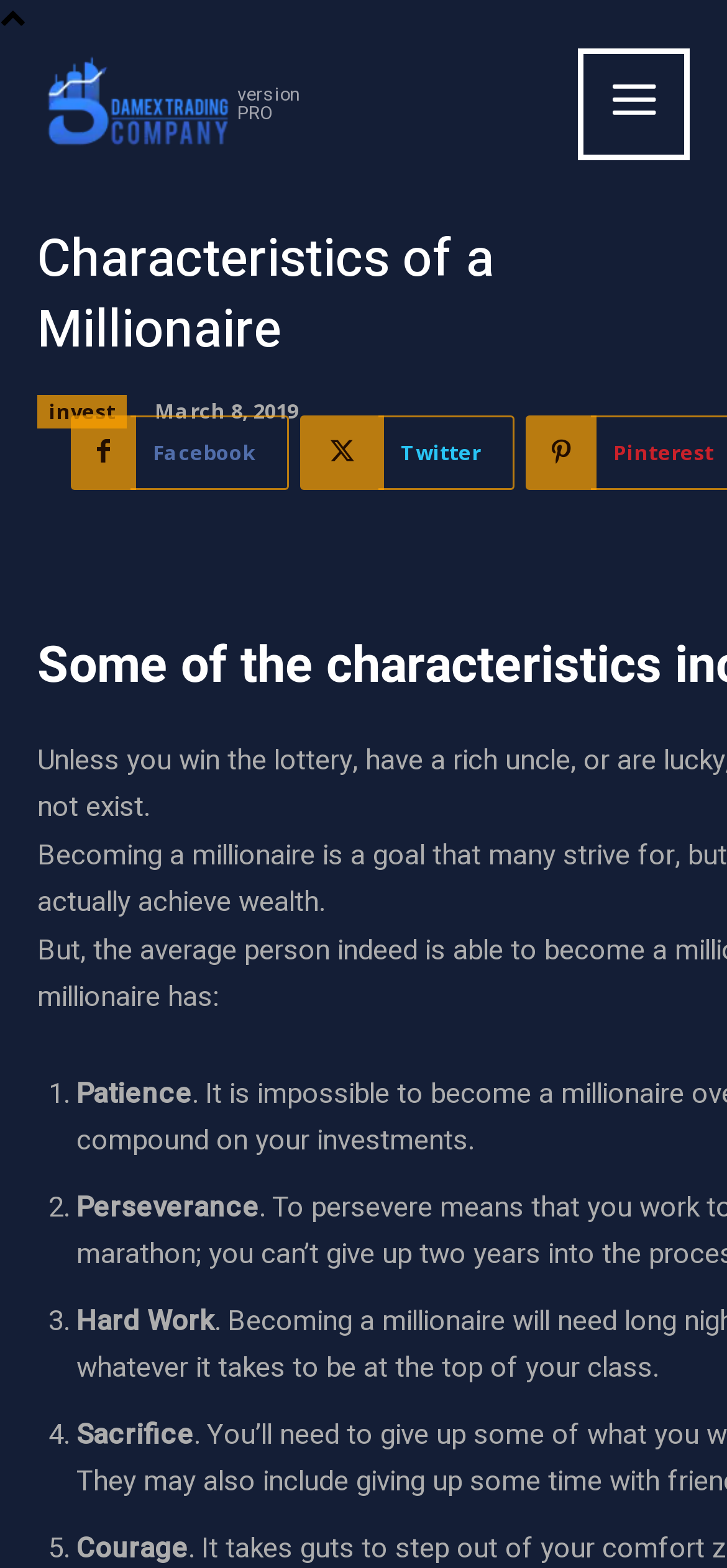Respond to the following question using a concise word or phrase: 
How many social media links are there?

2